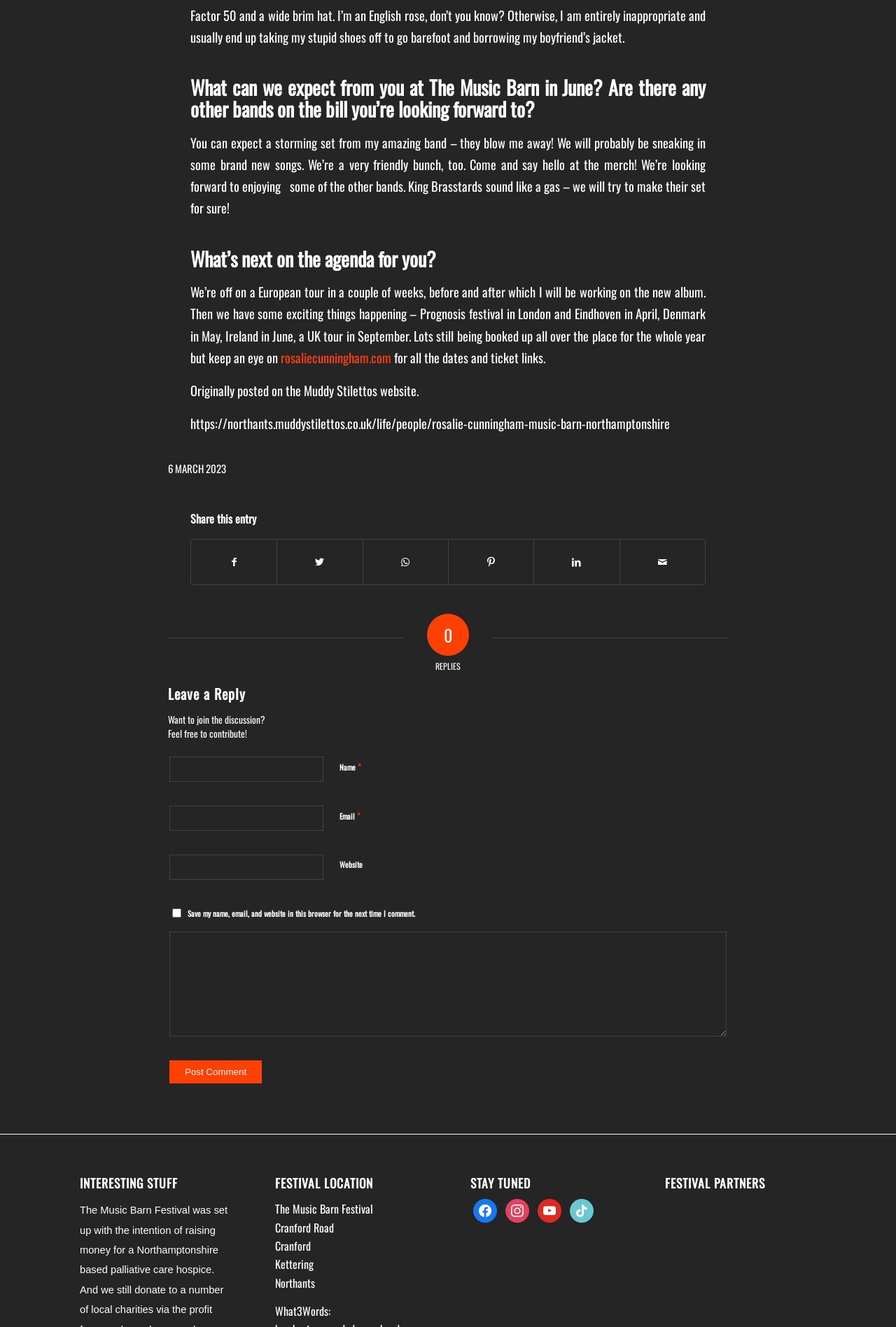Give the bounding box coordinates for this UI element: "Share on WhatsApp". The coordinates should be four float numbers between 0 and 1, arranged as [left, top, right, bottom].

[0.405, 0.407, 0.5, 0.44]